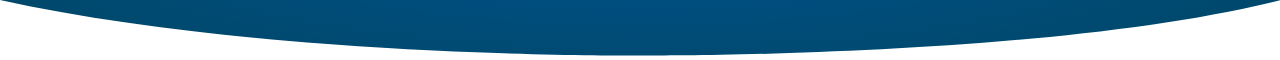What is the narrative supported by the overall aesthetic?
Based on the screenshot, answer the question with a single word or phrase.

Agility and proactivity